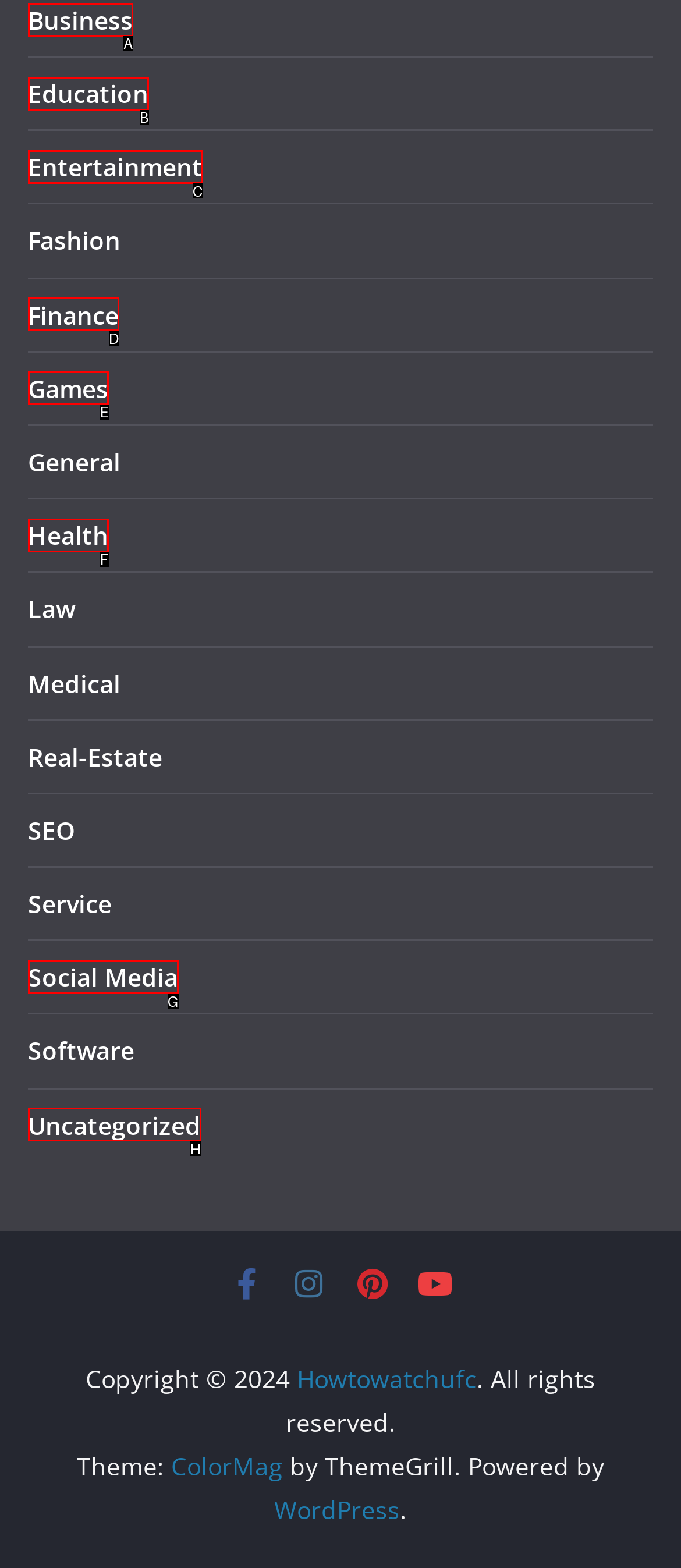Determine which option matches the description: Order Customized Checks. Answer using the letter of the option.

None